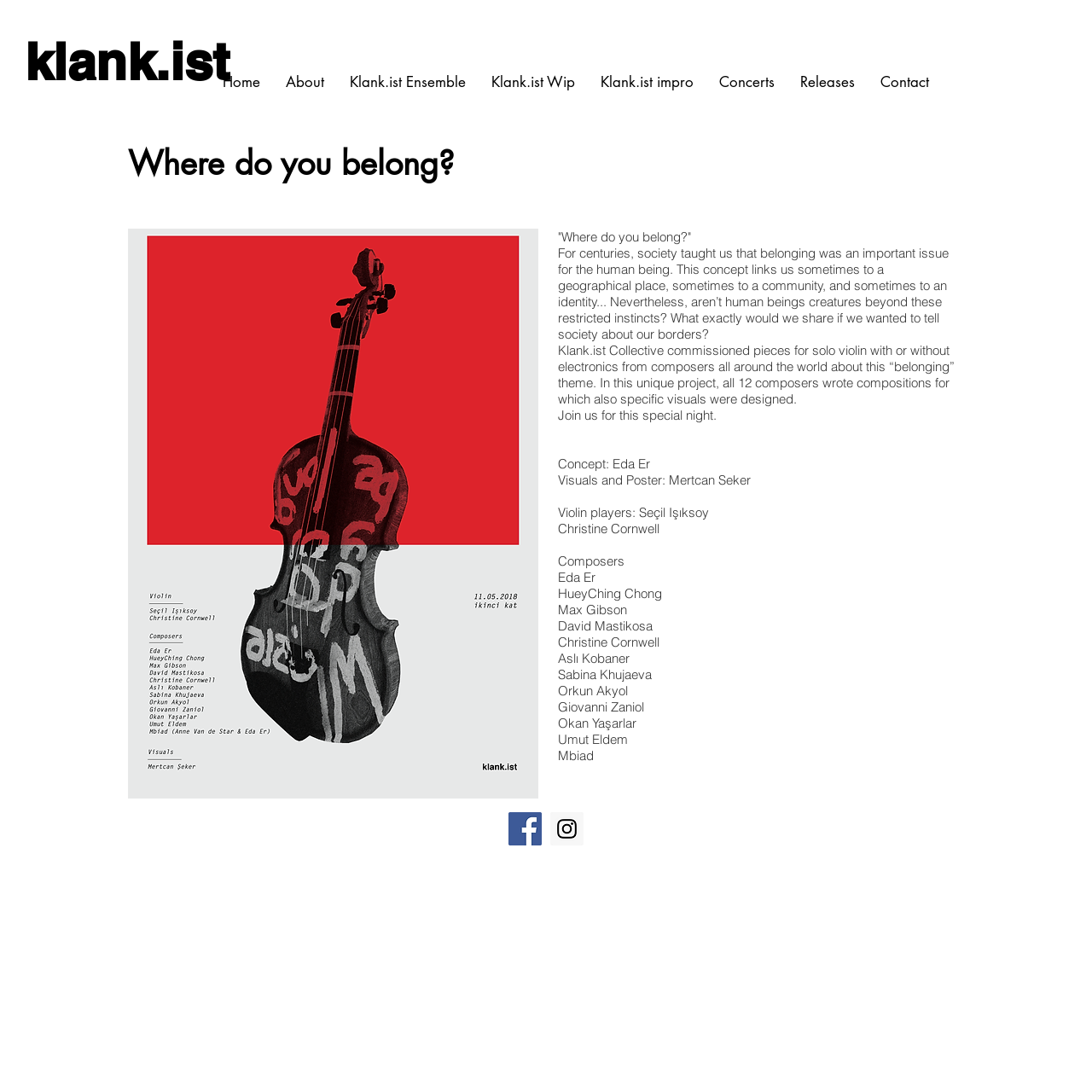Identify the bounding box for the element characterized by the following description: "Klank.ist impro".

[0.538, 0.055, 0.647, 0.095]